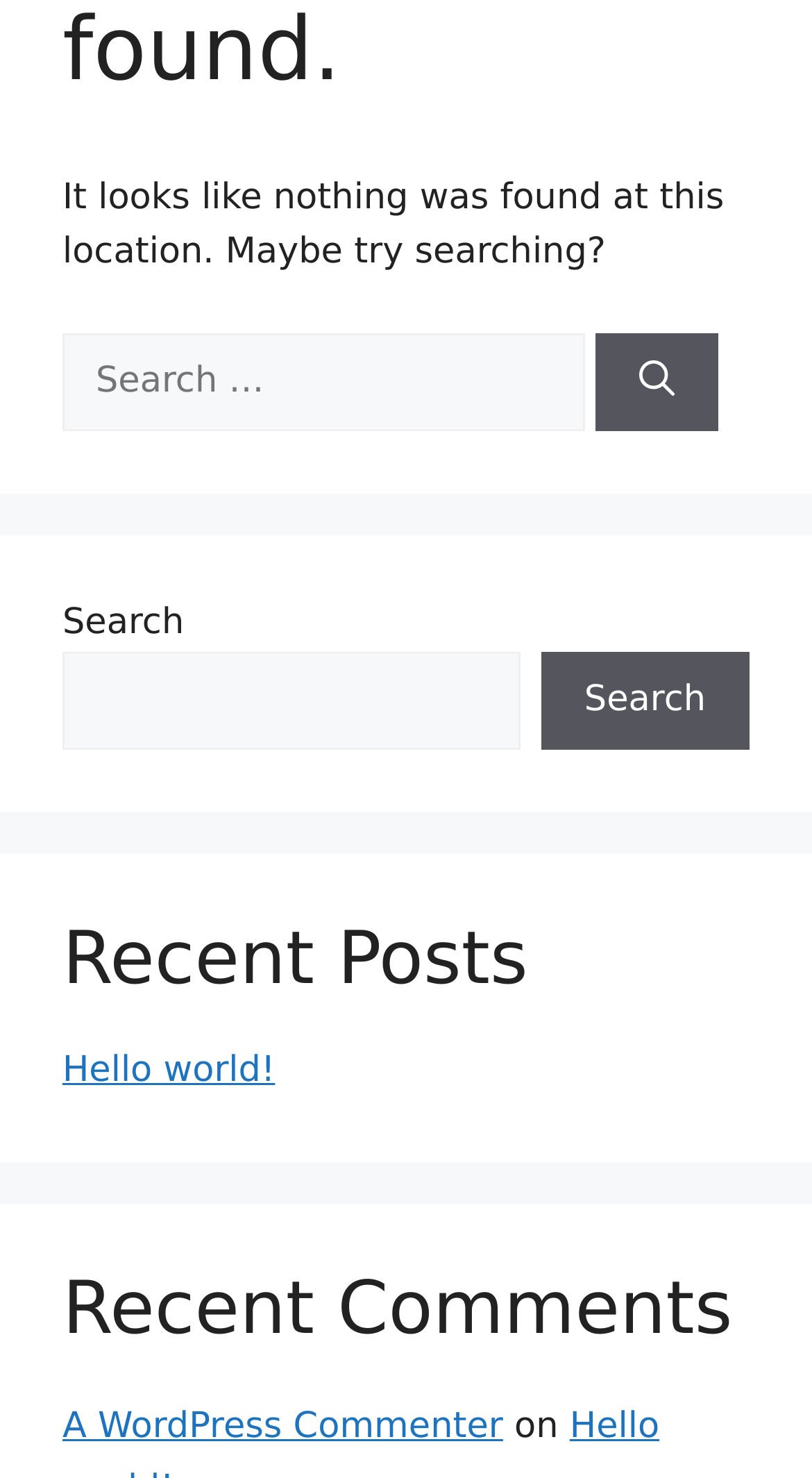Given the following UI element description: "Search", find the bounding box coordinates in the webpage screenshot.

[0.666, 0.441, 0.923, 0.508]